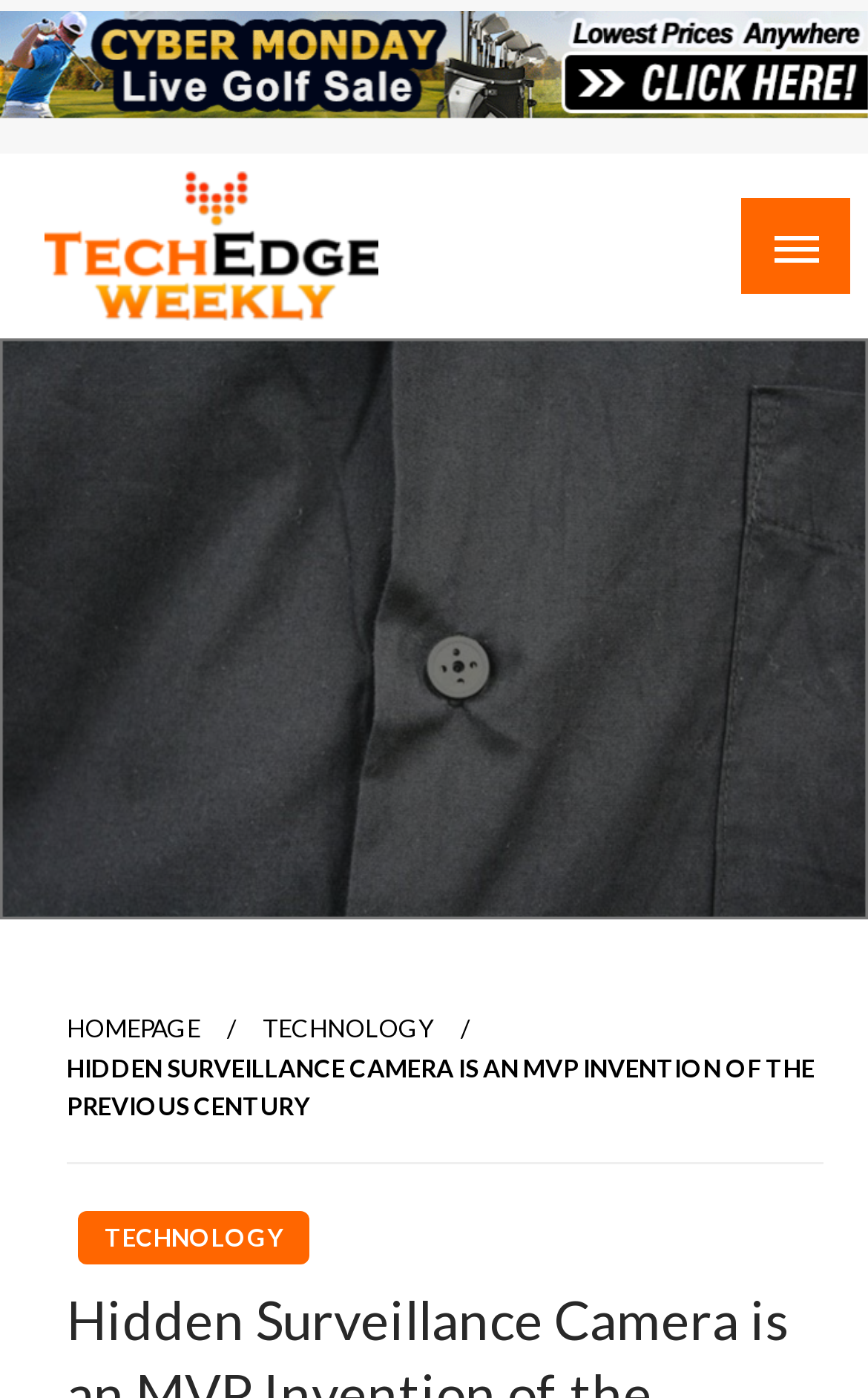Find the bounding box of the UI element described as follows: "Homepage".

[0.077, 0.725, 0.231, 0.745]